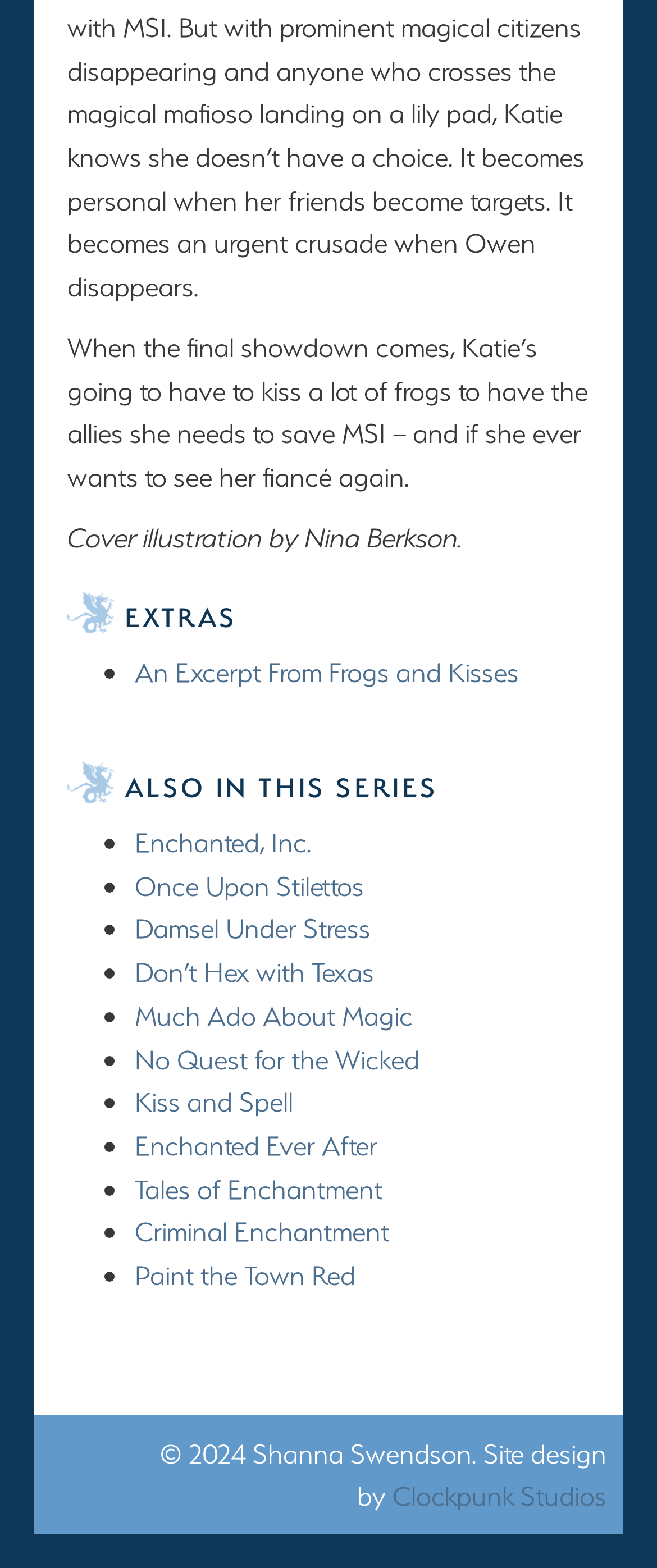What is the title of the book?
Can you provide a detailed and comprehensive answer to the question?

The title of the book can be inferred from the context of the webpage, which appears to be a book description page. The first StaticText element mentions 'Katie's going to have to kiss a lot of frogs', which suggests that the book title is 'Frogs and Kisses'.